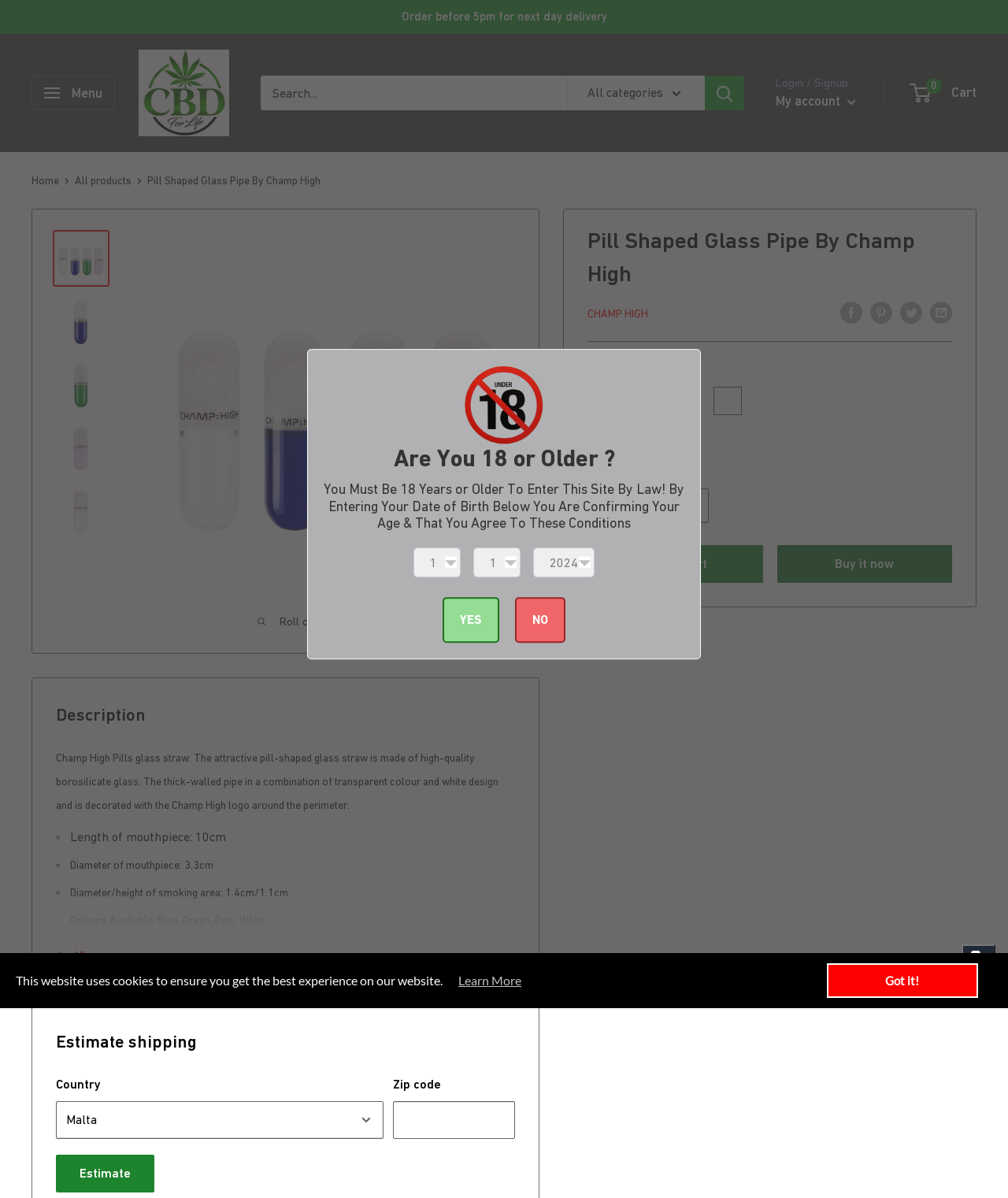Answer the question in one word or a short phrase:
What are the available colors for the product?

Blue, Green, Pink, White